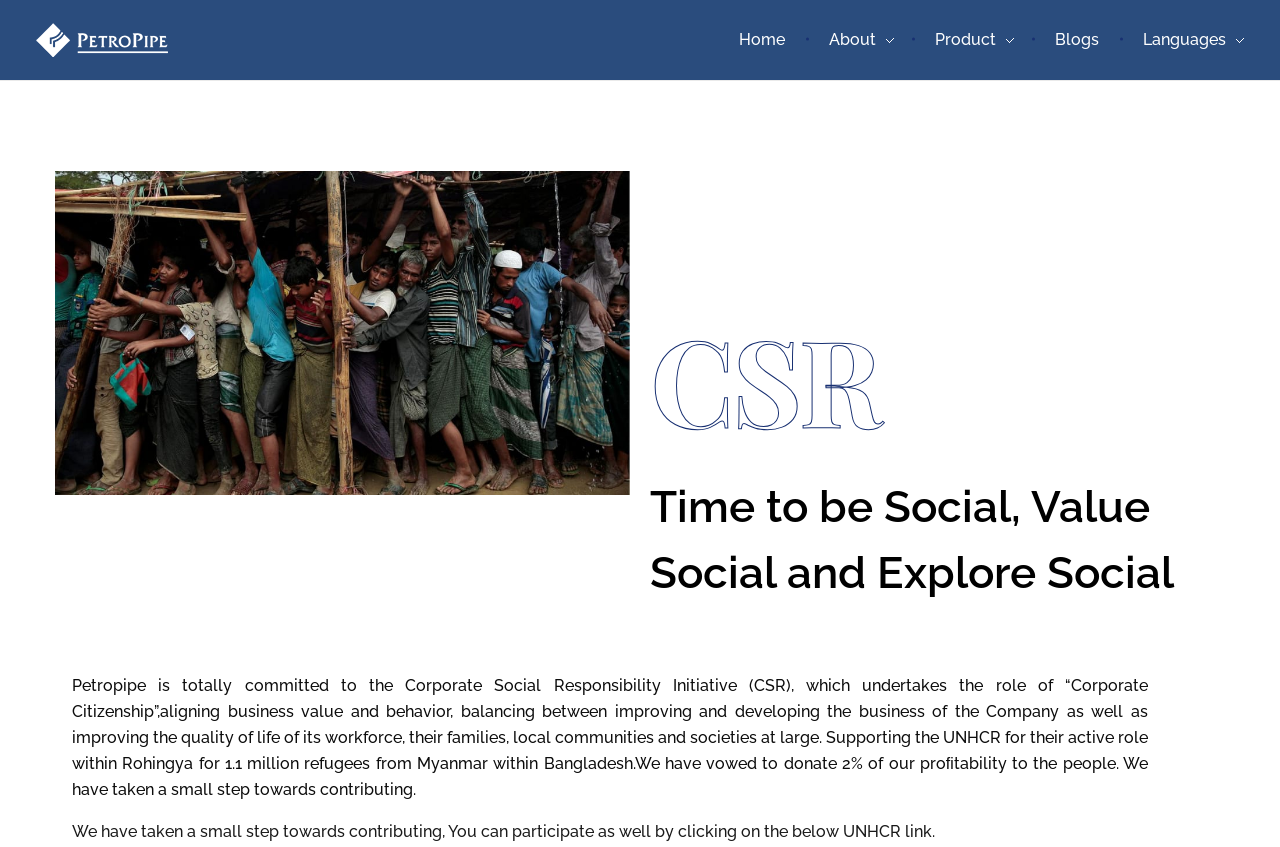Give a detailed account of the webpage's layout and content.

The webpage is about Petropipe's Corporate Social Responsibility (CSR) initiative. At the top left corner, there is a Petropipe logo, which is also a link, accompanied by a heading with the same name. Below the logo, there is a short phrase "With your trust we begin." 

On the top right side, there is a navigation menu with links to "Home", "About", "Product", "Blogs", and "Languages". 

The main content of the page is focused on CSR, with a heading "CSR" at the top. Below it, there is a longer heading that reads "Time to be Social, Value Social and Explore Social". 

The main text of the page explains Petropipe's commitment to CSR, which aims to balance business value and behavior with improving the quality of life of its workforce, local communities, and societies. The text also mentions the company's support for the UNHCR's role in helping Rohingya refugees and its pledge to donate 2% of its profitability to the people. 

Finally, there is a call to action, encouraging visitors to participate by clicking on the UNHCR link provided below.